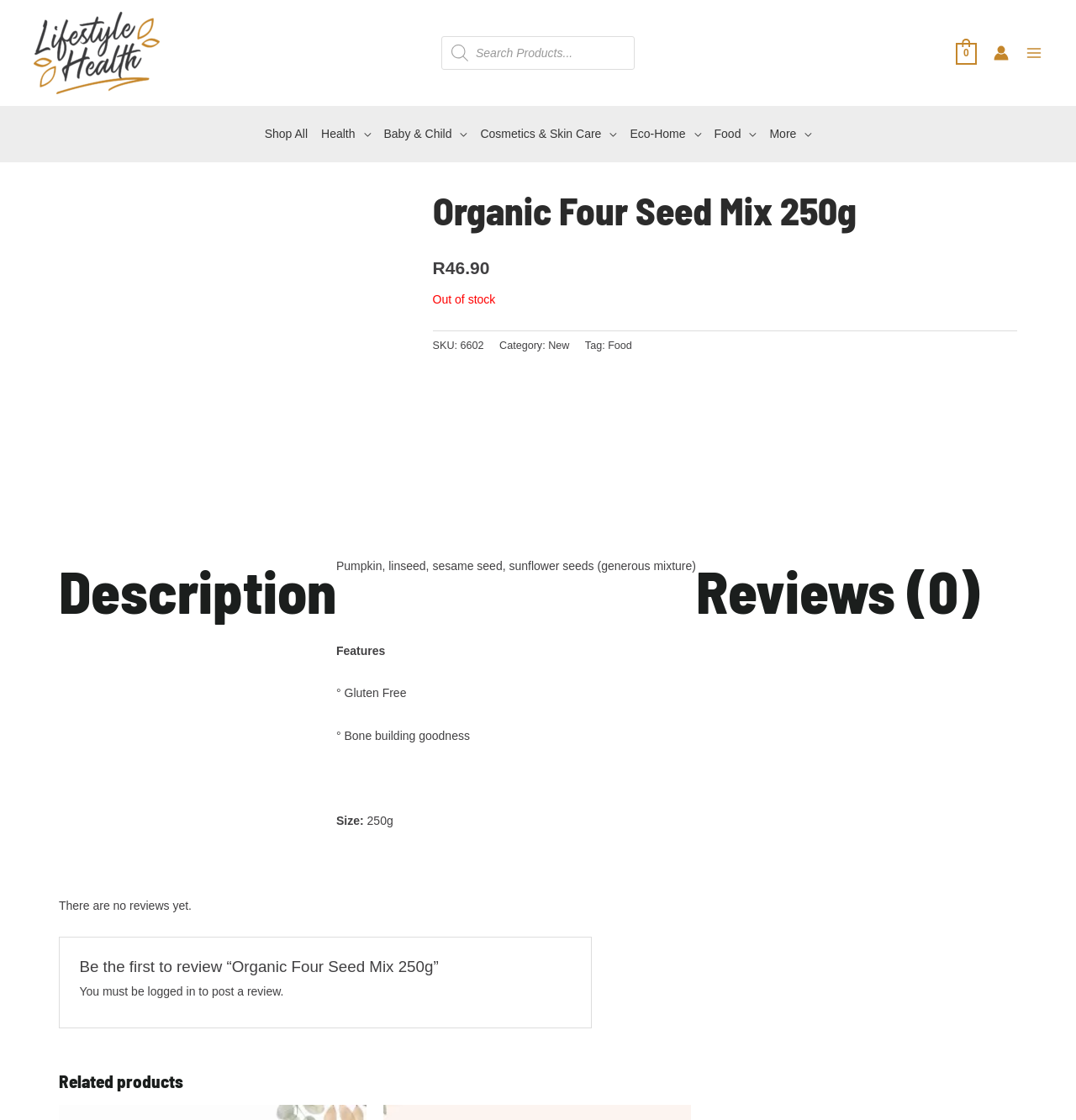What is the size of the product?
Please elaborate on the answer to the question with detailed information.

I found the size by looking at the product description section, where it says 'Size: 250g'.